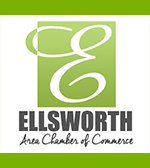Provide an in-depth description of all elements within the image.

This image features the logo of the Ellsworth Area Chamber of Commerce. The design is characterized by a vibrant green background with the letters "E" and "C" stylized in white, representing the name "Ellsworth." Below the logo, the text "ELLsworth" is prominently displayed in bold, grey letters, followed by the phrase "Area Chamber of Commerce" in a smaller, elegant font. This logo serves as a recognizable symbol of the chamber’s commitment to supporting local businesses and fostering community engagement in Ellsworth, Wisconsin. The overall presentation is modern and inviting, reflecting the dynamic nature of the chamber's mission.